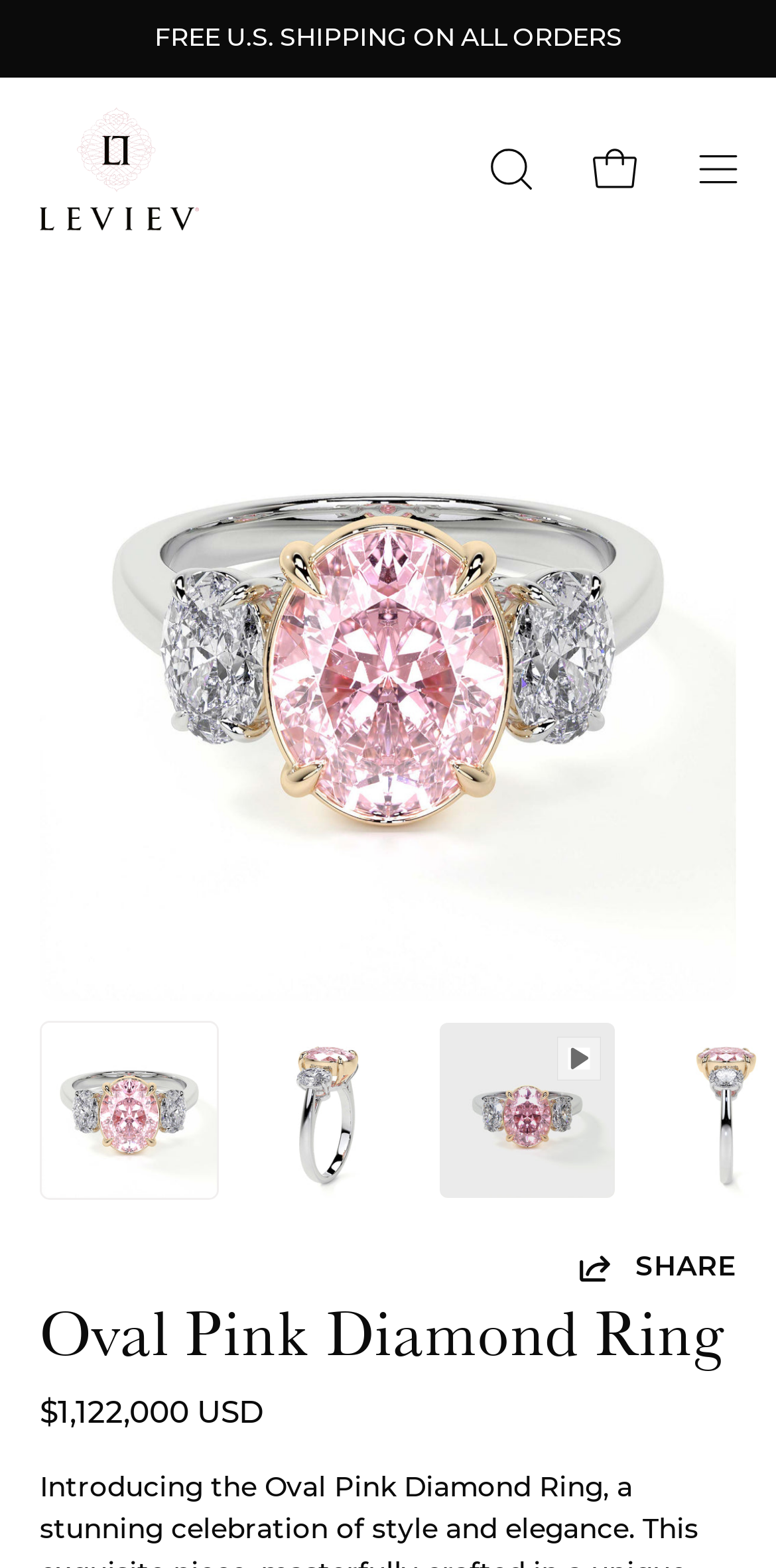Please find and report the bounding box coordinates of the element to click in order to perform the following action: "Open navigation menu". The coordinates should be expressed as four float numbers between 0 and 1, in the format [left, top, right, bottom].

[0.872, 0.05, 0.979, 0.166]